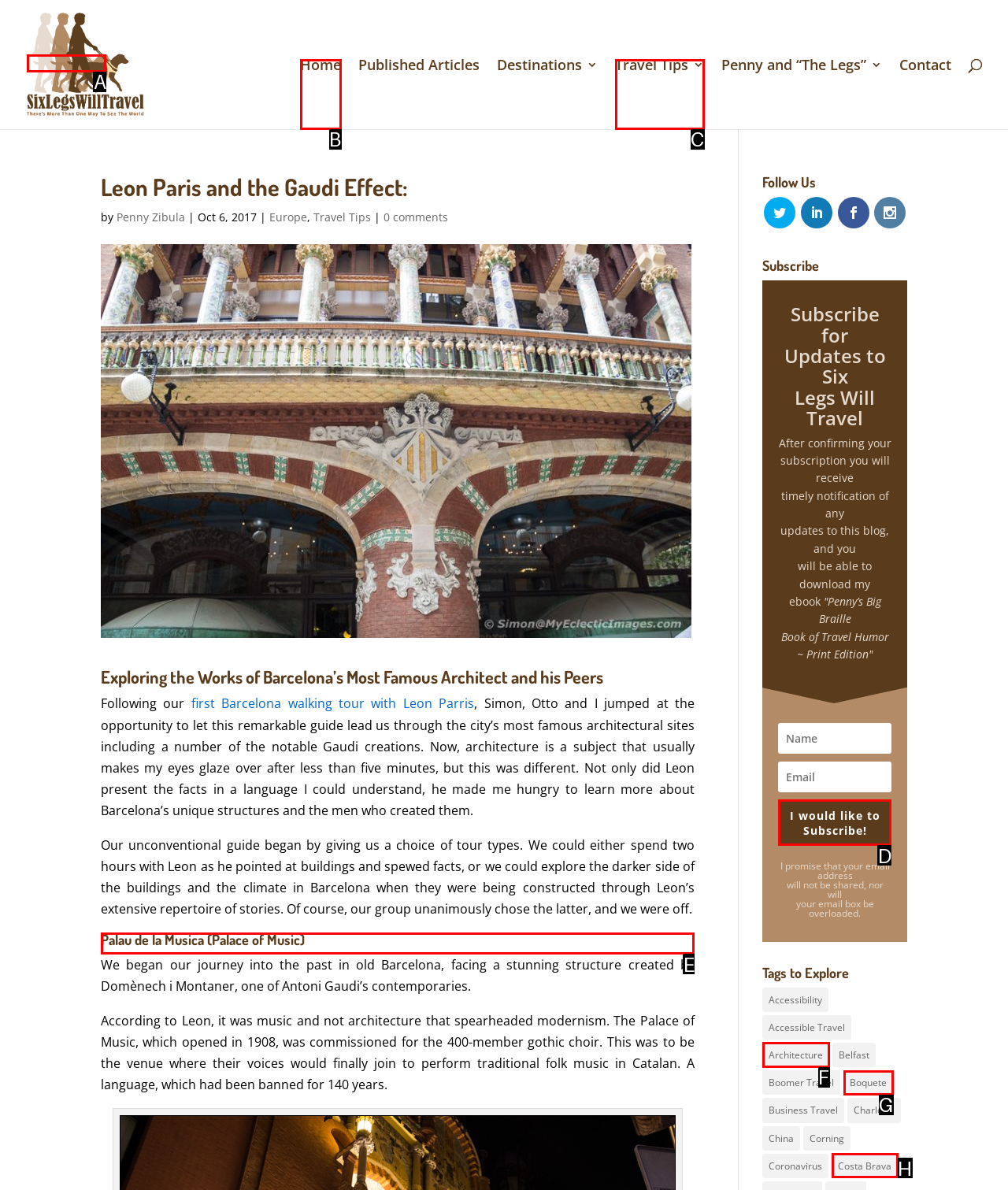Look at the highlighted elements in the screenshot and tell me which letter corresponds to the task: Read more about the Palau de la Musica.

E